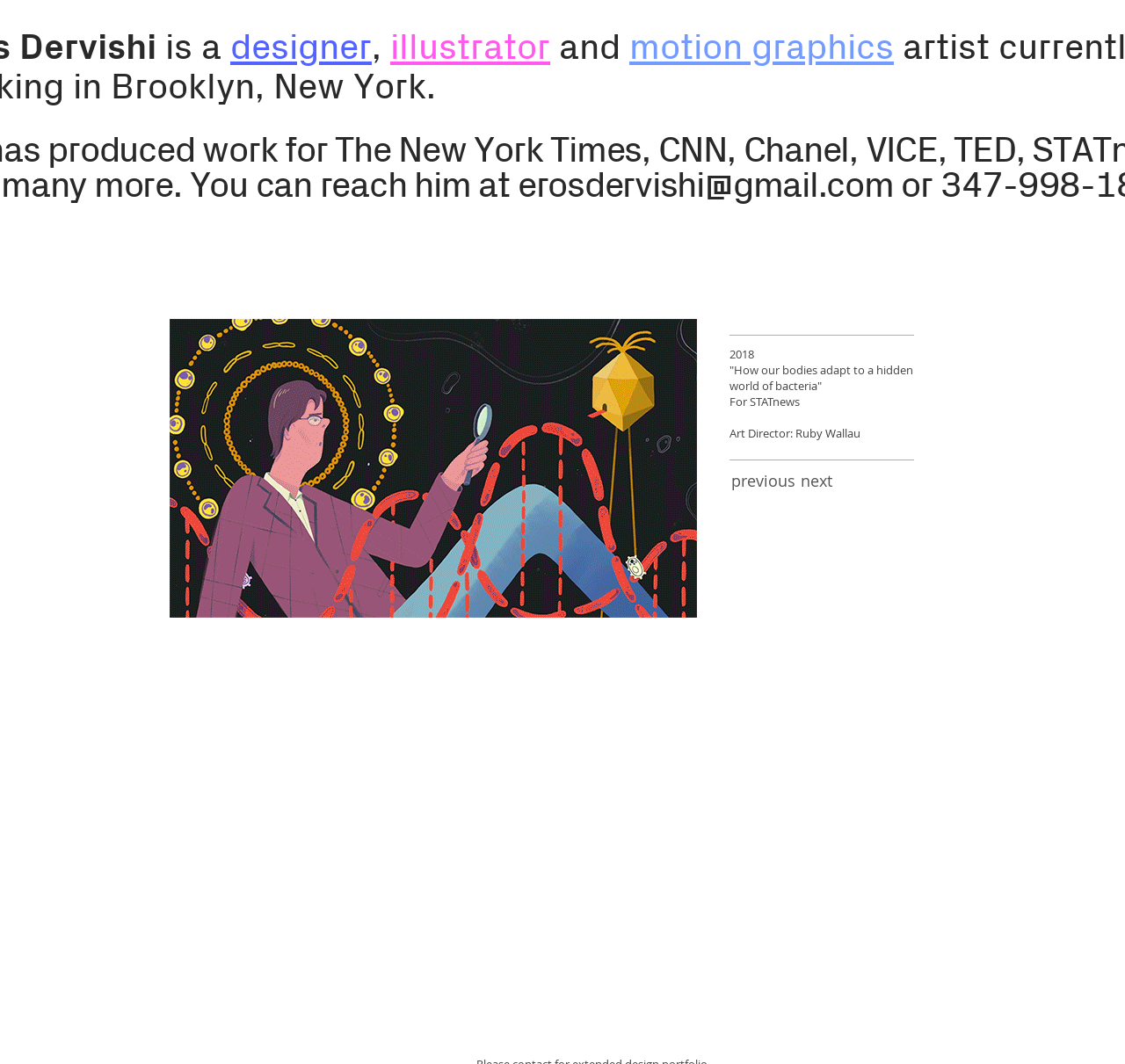What is the email address of Eros Dervishi? From the image, respond with a single word or brief phrase.

erosdervishi@gmail.com